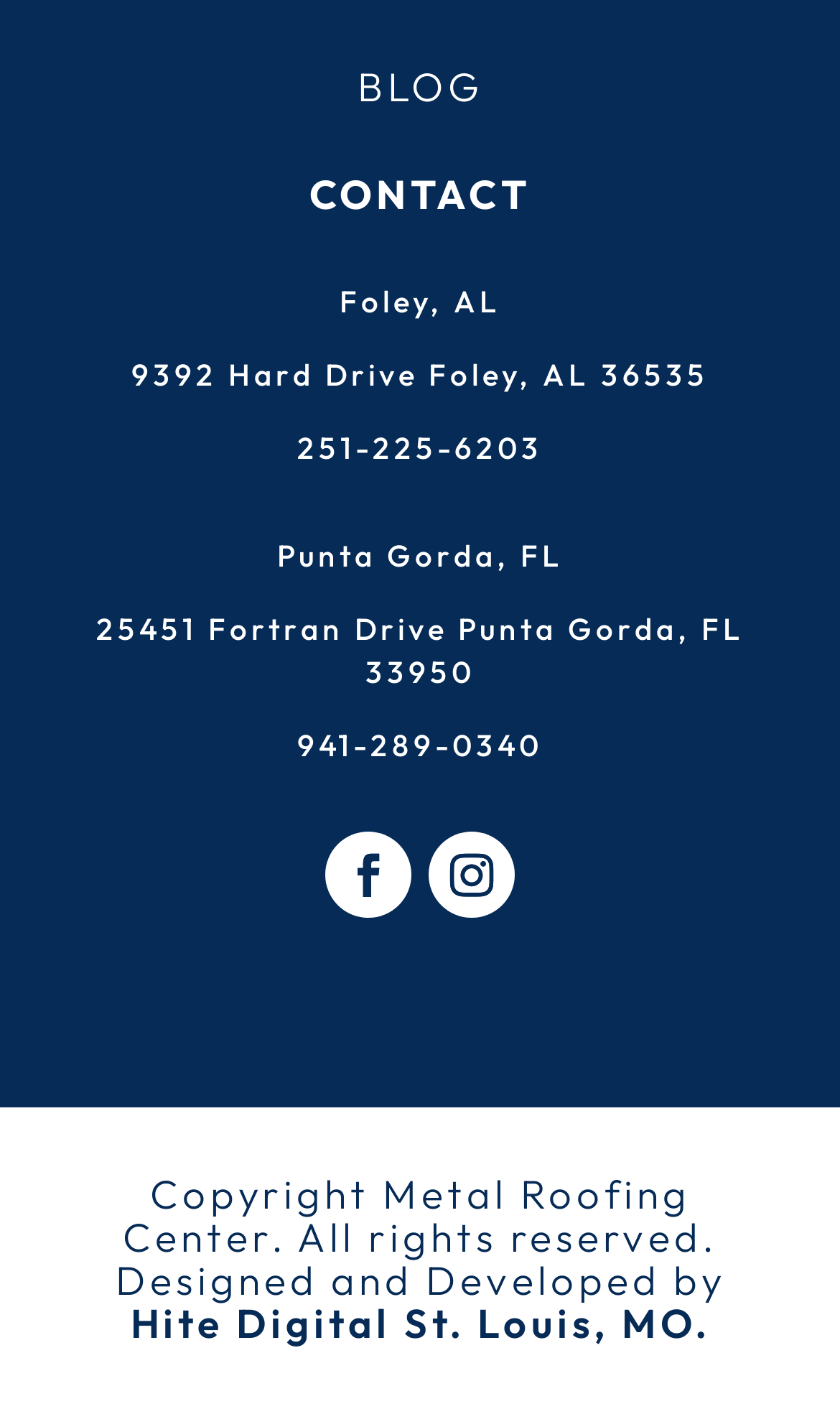What is the name of the company?
Based on the image, respond with a single word or phrase.

Metal Roofing Center